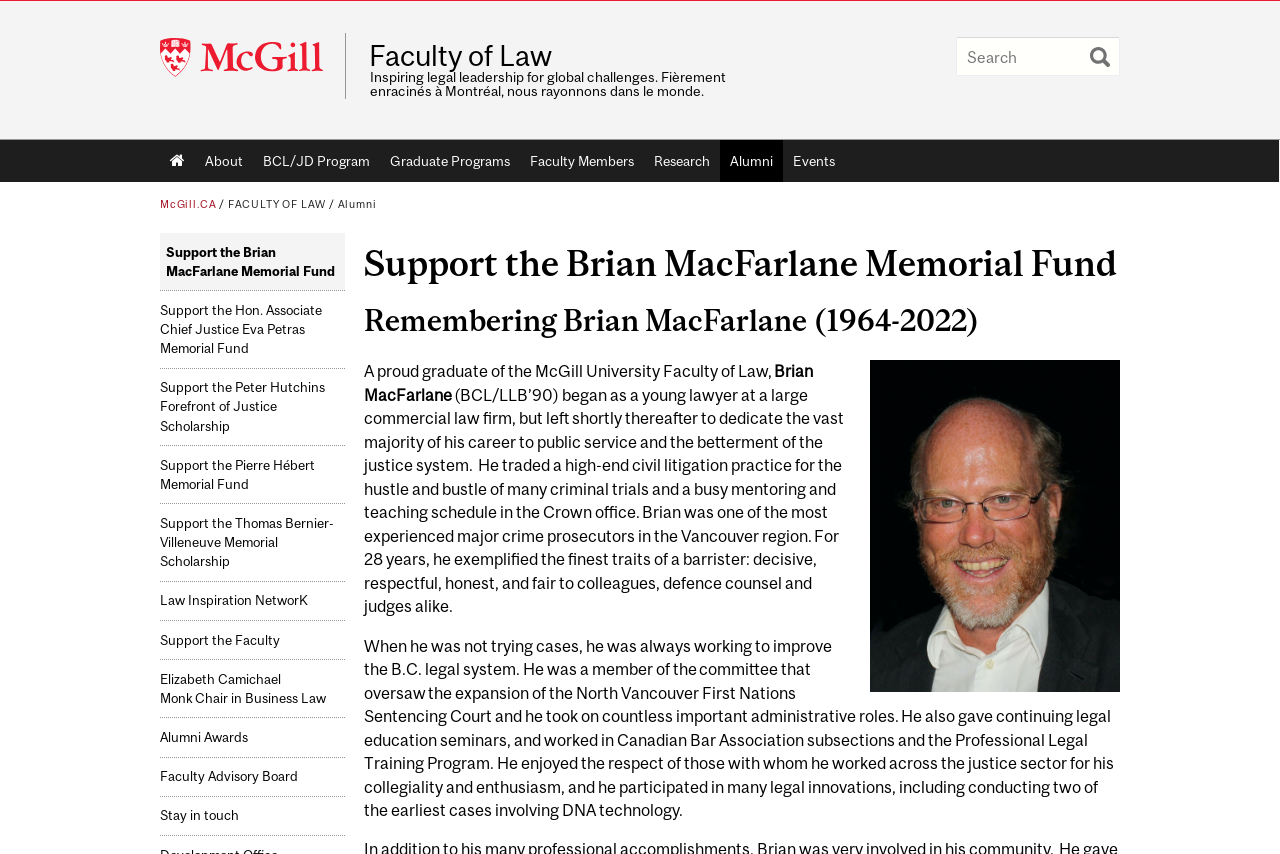Identify the bounding box for the UI element described as: "Faculty Advisory Board". Ensure the coordinates are four float numbers between 0 and 1, formatted as [left, top, right, bottom].

[0.125, 0.887, 0.269, 0.932]